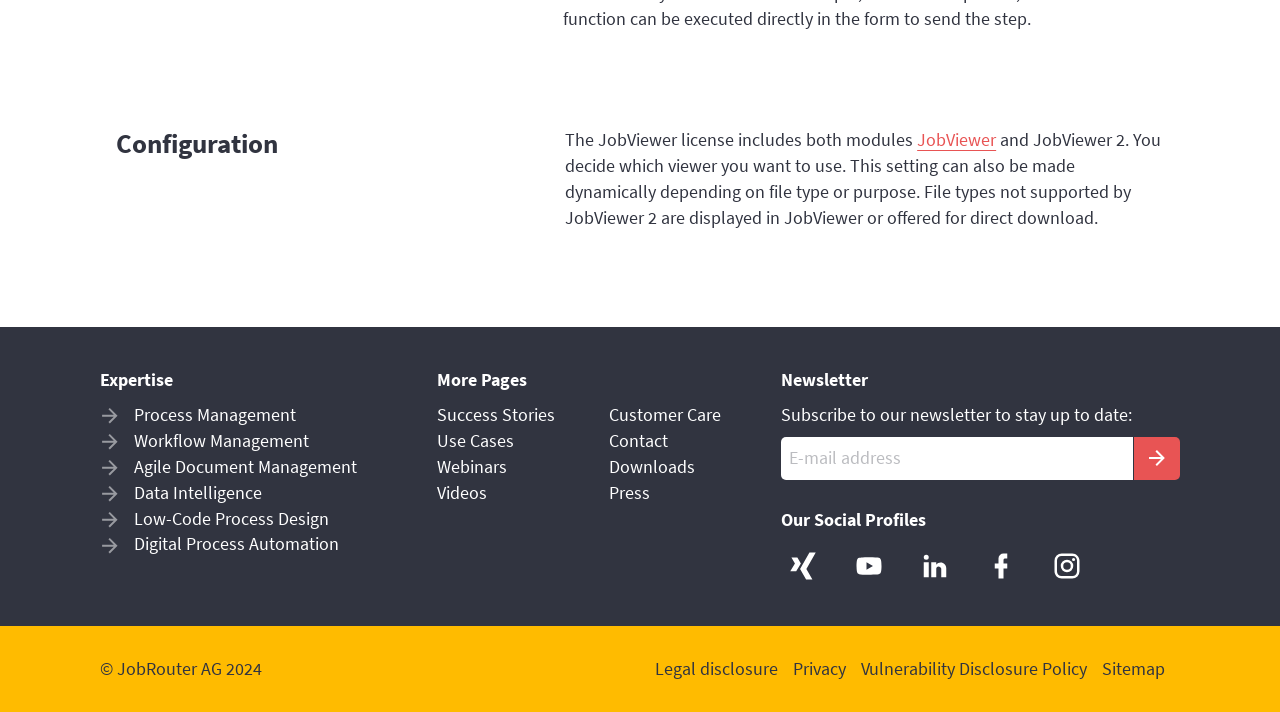Based on the image, provide a detailed and complete answer to the question: 
What is the purpose of the textbox below the 'Subscribe to our newsletter to stay up to date:' text?

Based on the context of the webpage, I inferred that the textbox is used to enter an email address to subscribe to the newsletter, as indicated by the text 'Subscribe to our newsletter to stay up to date:' above it.